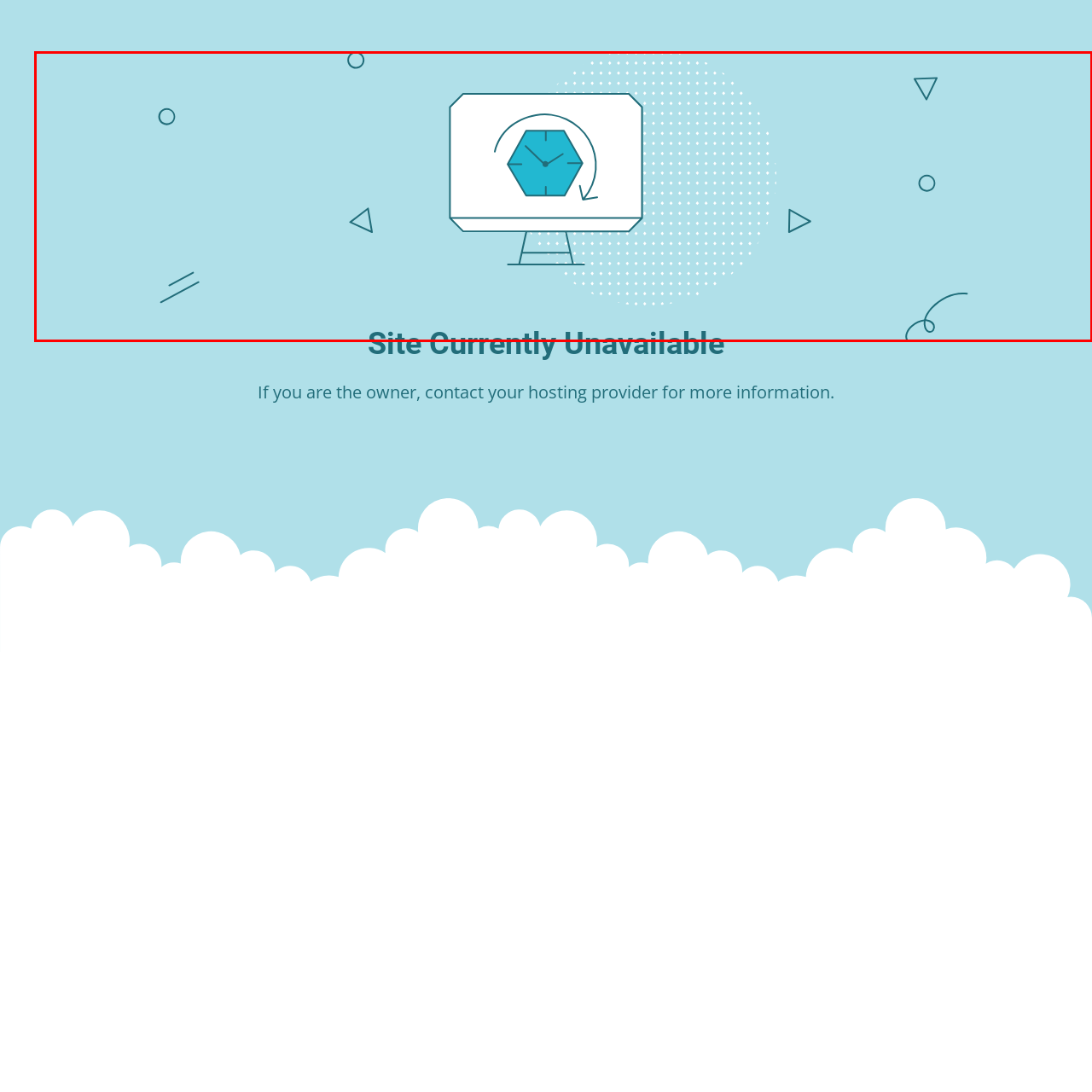Review the image segment marked with the grey border and deliver a thorough answer to the following question, based on the visual information provided: 
What shape is displayed on the computer monitor?

At the center of the image, there is a simplistic illustration of a computer monitor displaying a hexagonal shape with a clock icon, which symbolizes time and updates.